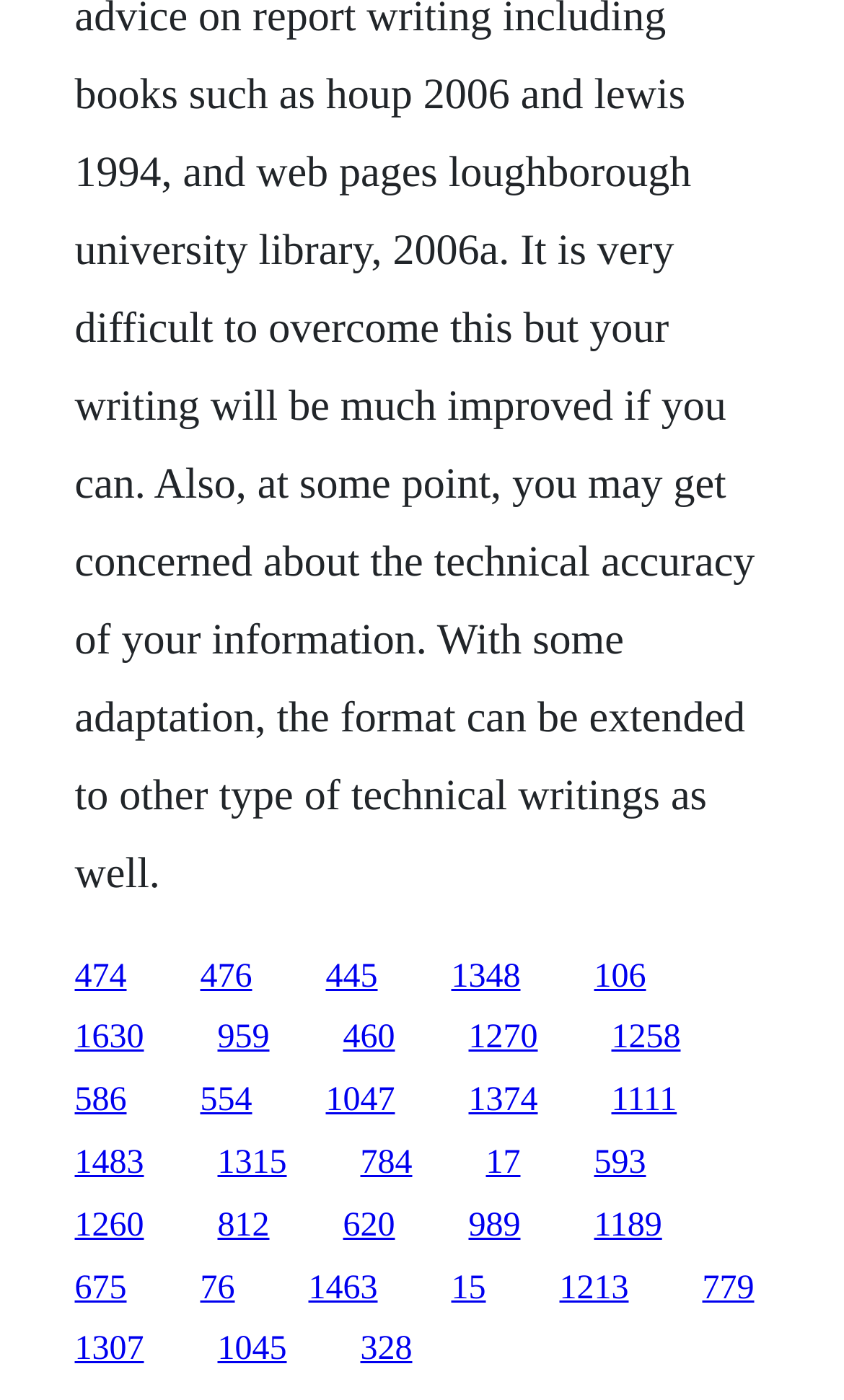Locate the bounding box coordinates of the area where you should click to accomplish the instruction: "visit the third link".

[0.386, 0.684, 0.447, 0.71]